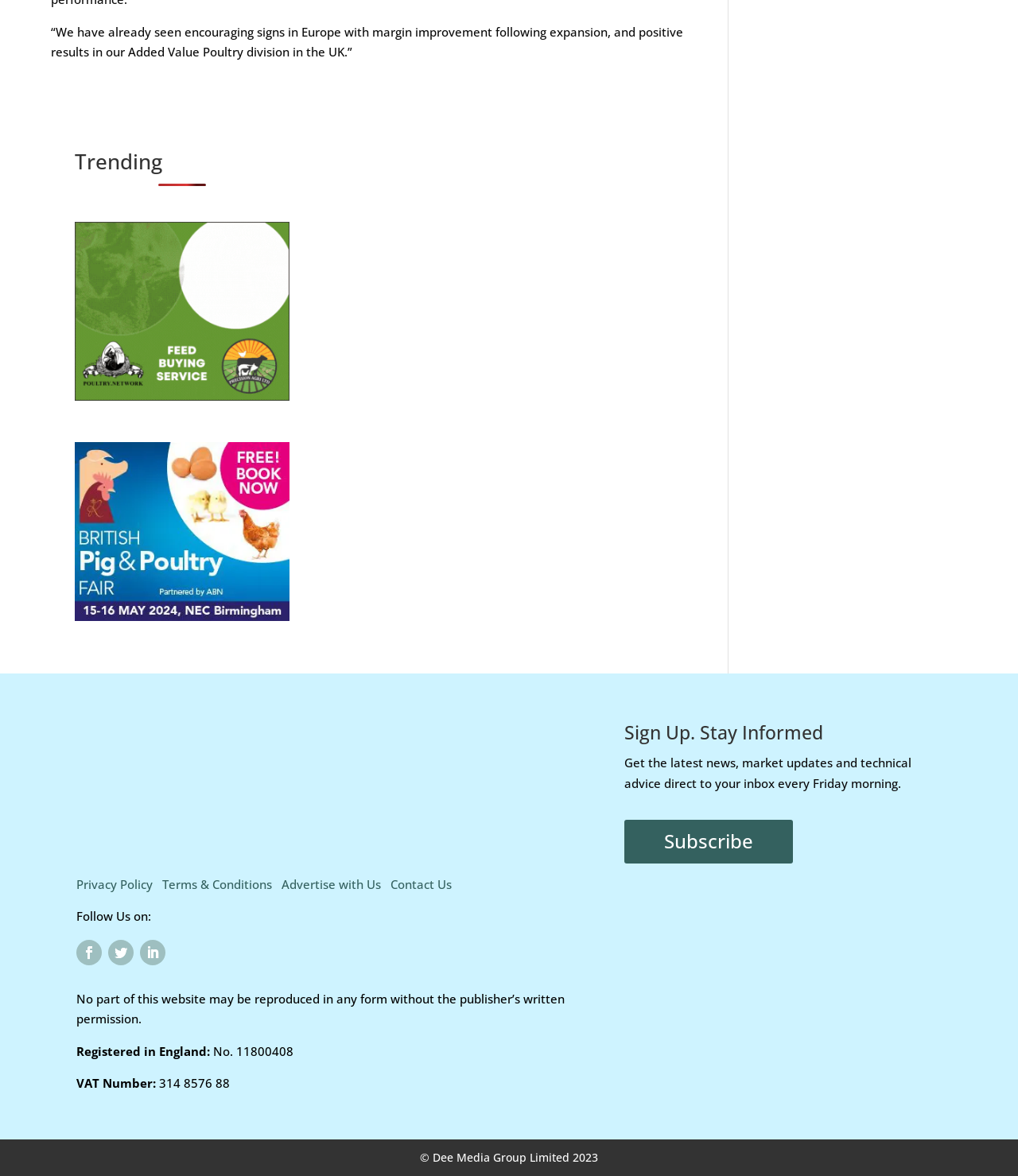Please identify the bounding box coordinates of the element that needs to be clicked to execute the following command: "Subscribe to the newsletter". Provide the bounding box using four float numbers between 0 and 1, formatted as [left, top, right, bottom].

[0.613, 0.697, 0.779, 0.735]